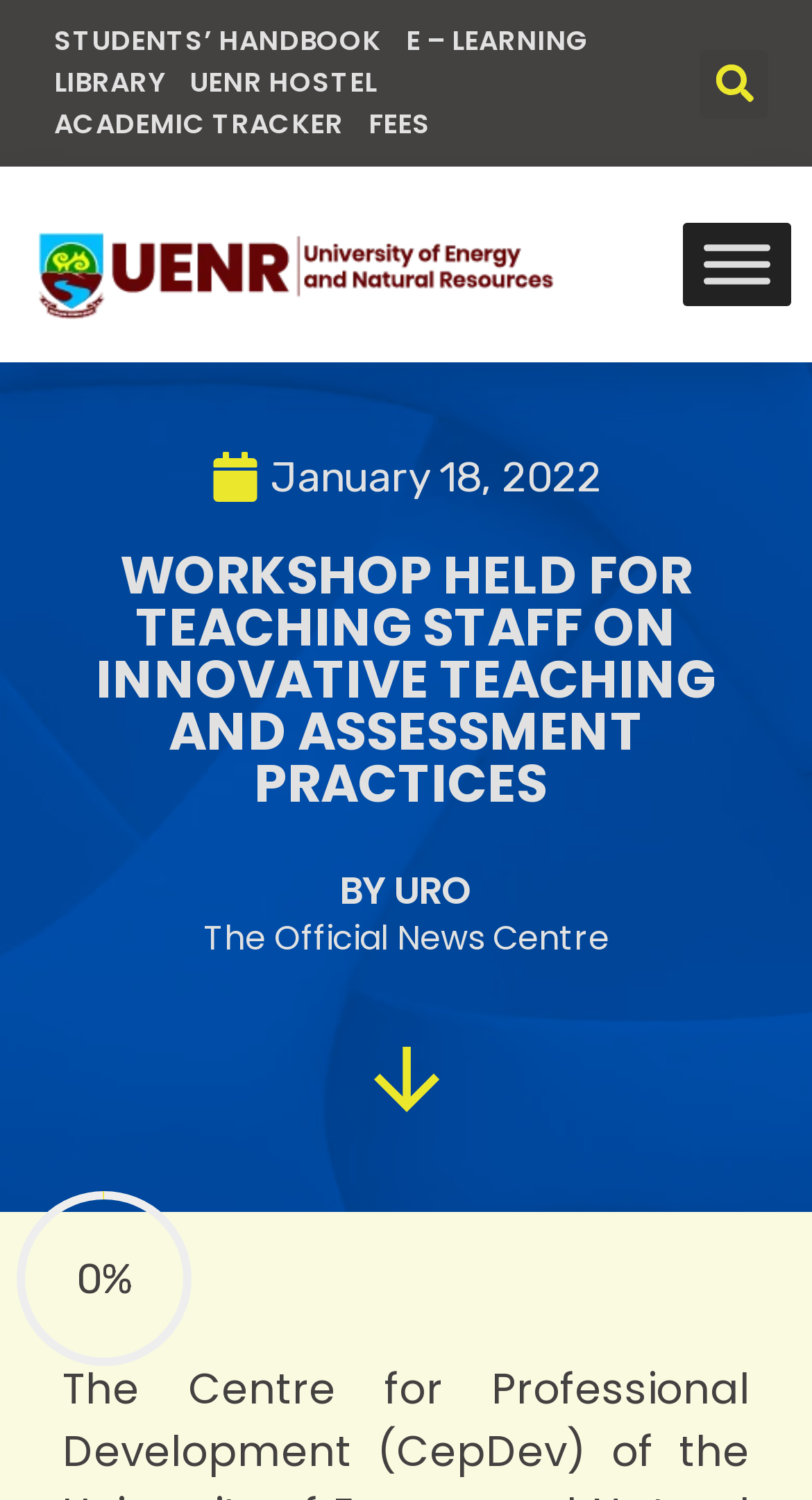Give a detailed overview of the webpage's appearance and contents.

The webpage appears to be a news article from the University of Energy and Natural Resources (UENR), Sunyani. At the top left, there is a university logo. Below the logo, there are several links, including "STUDENTS' HANDBOOK", "E – LEARNING", "LIBRARY", "UENR HOSTEL", "ACADEMIC TRACKER", and "FEES", which are arranged horizontally. 

On the top right, there is a search bar with a "Search" button. Next to the search bar, there is a "Toggle Menu" button. 

The main content of the webpage is a news article with the title "WORKSHOP HELD FOR TEACHING STAFF ON INNOVATIVE TEACHING AND ASSESSMENT PRACTICES" in a large font. The article is dated "January 18, 2022". Below the title, there is a subtitle "BY URO" and a description "The Official News Centre". 

The article itself is accompanied by an image on the left side, which takes up about a quarter of the page. The image is not described. 

At the bottom of the page, there is a small text "0%" which seems to be a progress indicator or a statistic.